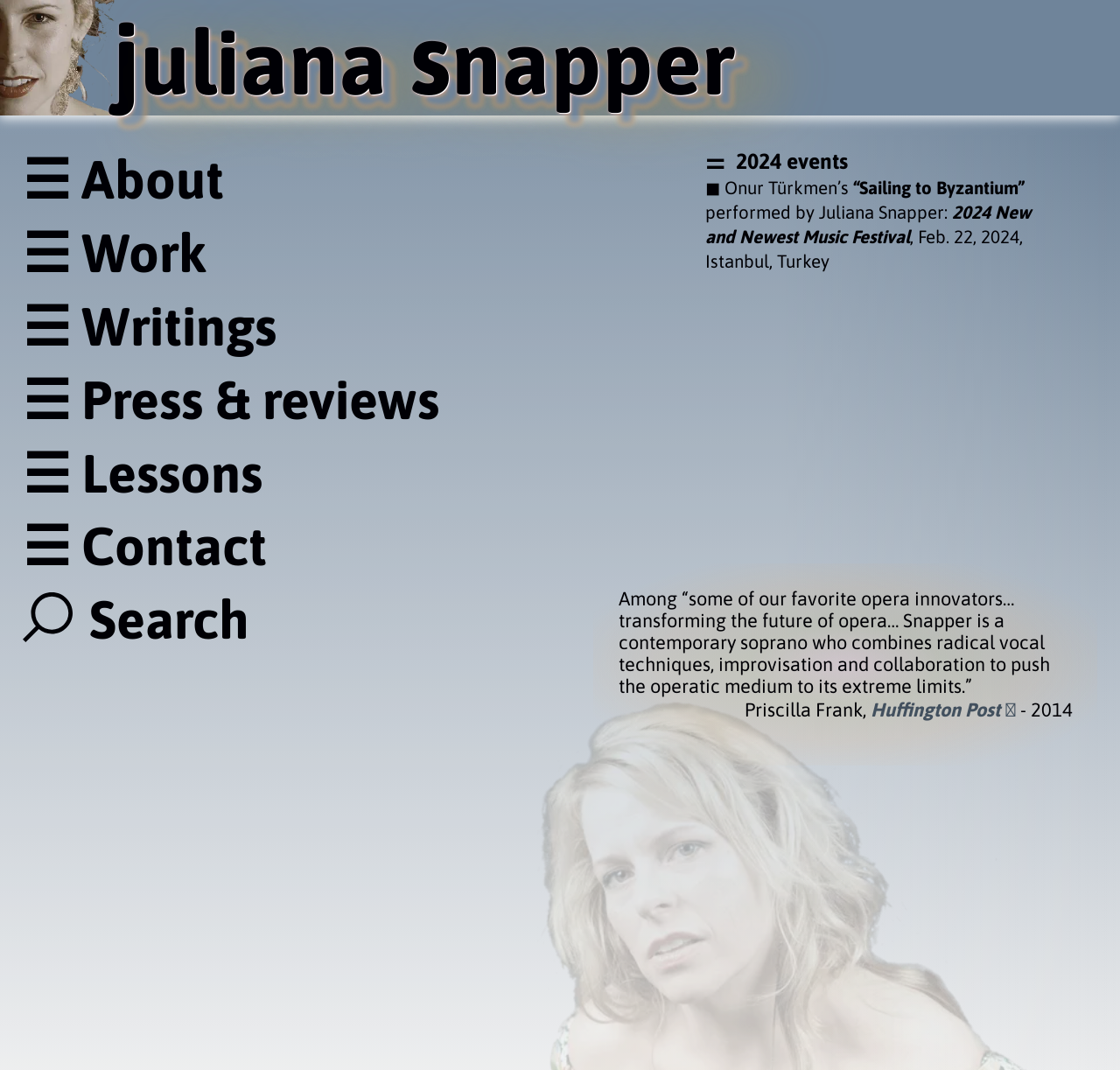Locate the bounding box coordinates of the clickable region to complete the following instruction: "go to about page."

[0.02, 0.139, 0.2, 0.197]